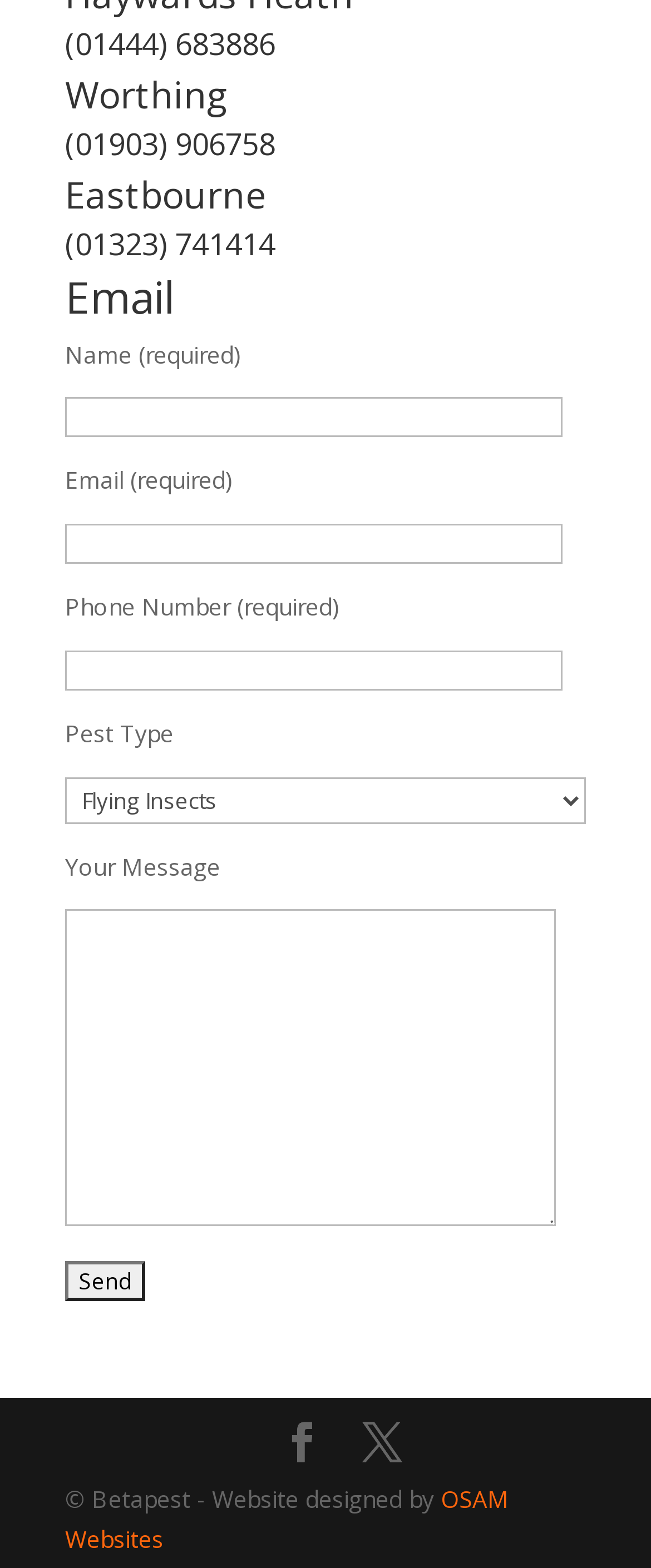Indicate the bounding box coordinates of the element that must be clicked to execute the instruction: "Select a pest type". The coordinates should be given as four float numbers between 0 and 1, i.e., [left, top, right, bottom].

[0.1, 0.495, 0.9, 0.525]